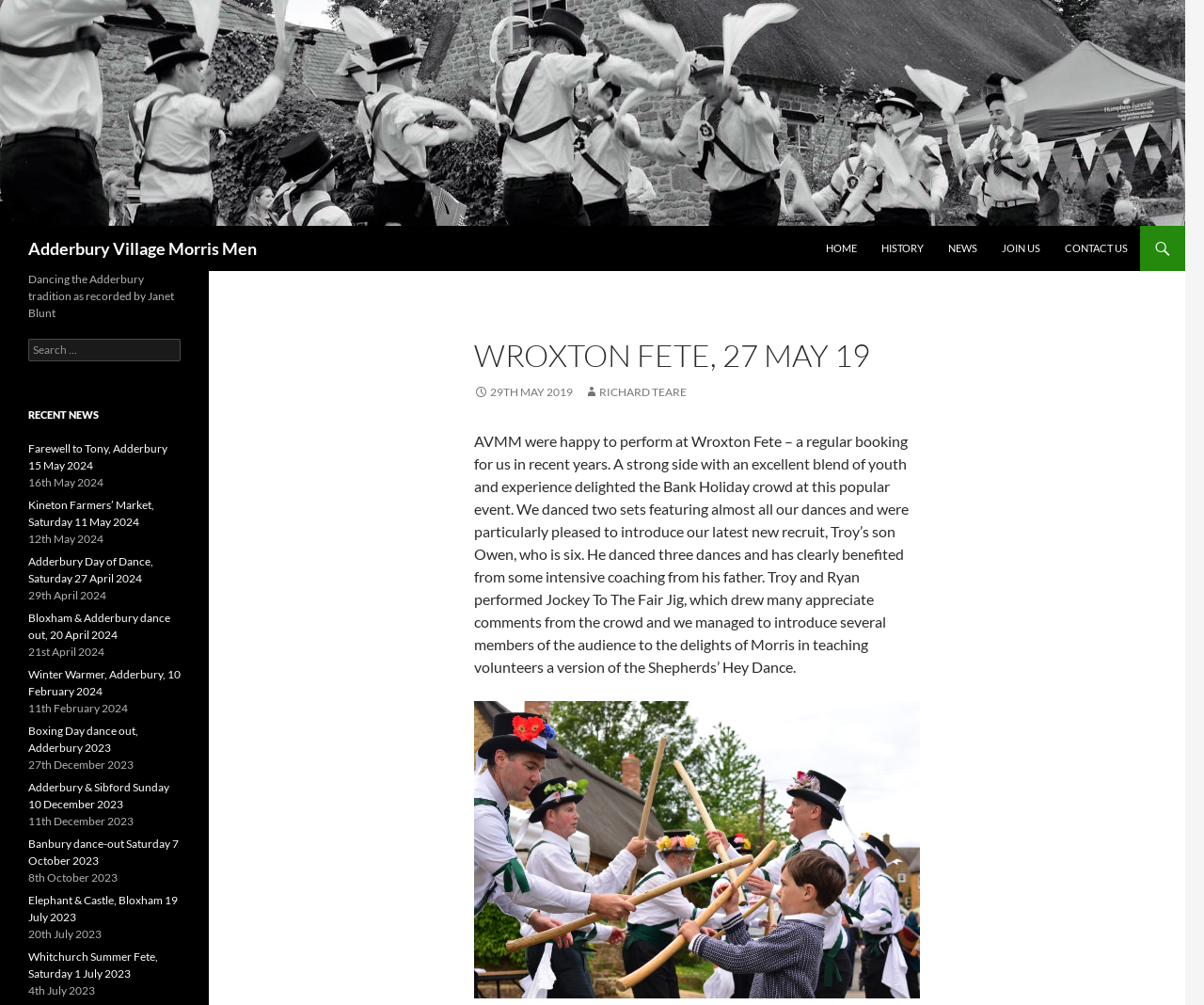Provide a one-word or brief phrase answer to the question:
How many news items are listed on the webpage?

10